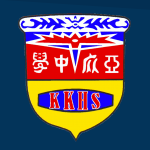What color is the background of the upper section?
Based on the screenshot, respond with a single word or phrase.

Red